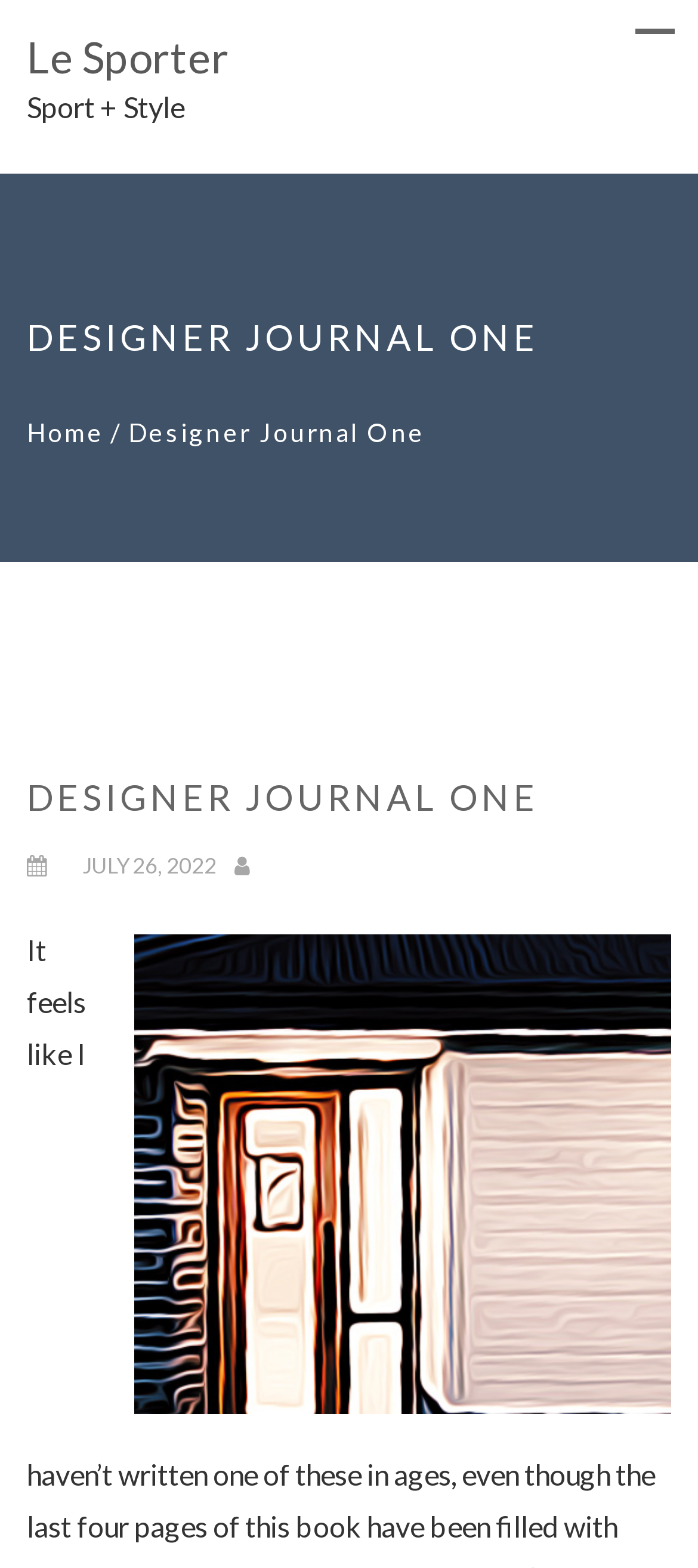Based on the visual content of the image, answer the question thoroughly: What is the theme of the journal?

I inferred this answer by looking at the static text element with the text 'Sport + Style'. This text is likely a subtitle or a tagline that describes the theme of the journal.